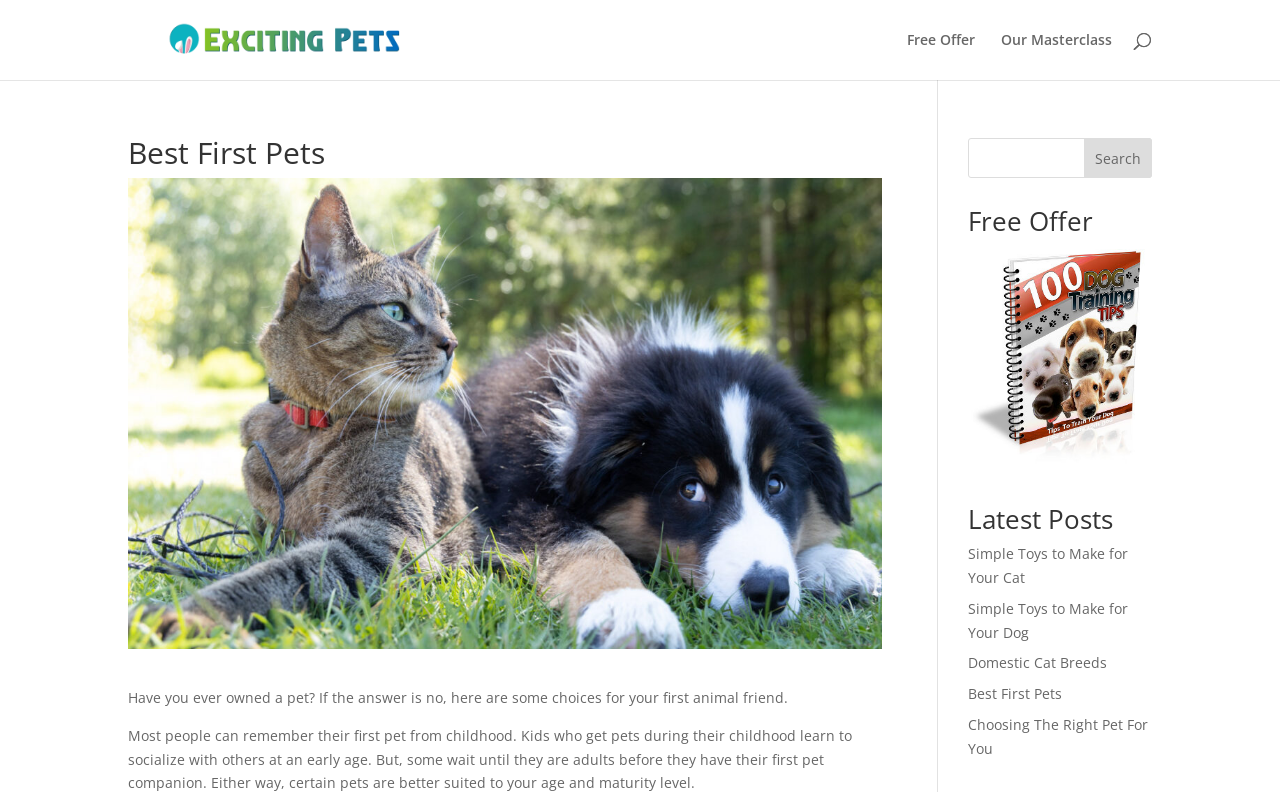Please locate the bounding box coordinates of the element that needs to be clicked to achieve the following instruction: "Read about simple toys to make for your cat". The coordinates should be four float numbers between 0 and 1, i.e., [left, top, right, bottom].

[0.756, 0.687, 0.881, 0.741]